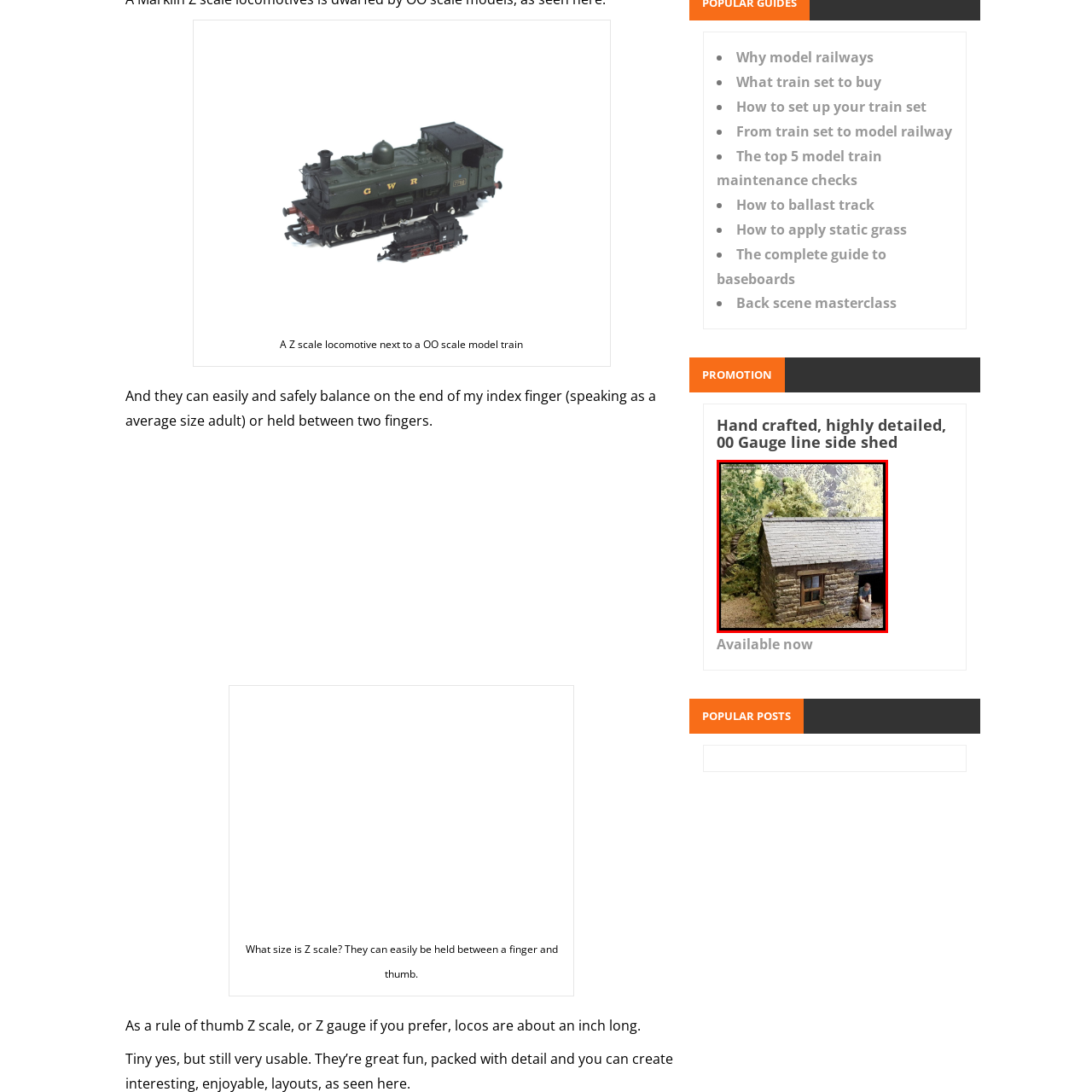Analyze and describe the image content within the red perimeter in detail.

The image showcases a meticulously crafted OO Gauge model of a storage shed, set against a beautifully detailed backdrop of greenery and foliage. The structure features a stone facade with a realistic shingled roof, depicting a classic rustic appearance. A small figure is seen outside the shed, seemingly engaged in some activity, adding a lifelike touch to the scene. The overall composition highlights the intricate details typical of model railroading, where each element is designed to enhance the storytelling aspect of the miniature world. This scene not only emphasizes the artistic craftsmanship involved in HO scale modeling but also invites viewers to imagine the vivid narratives that could unfold within such a charming environment.